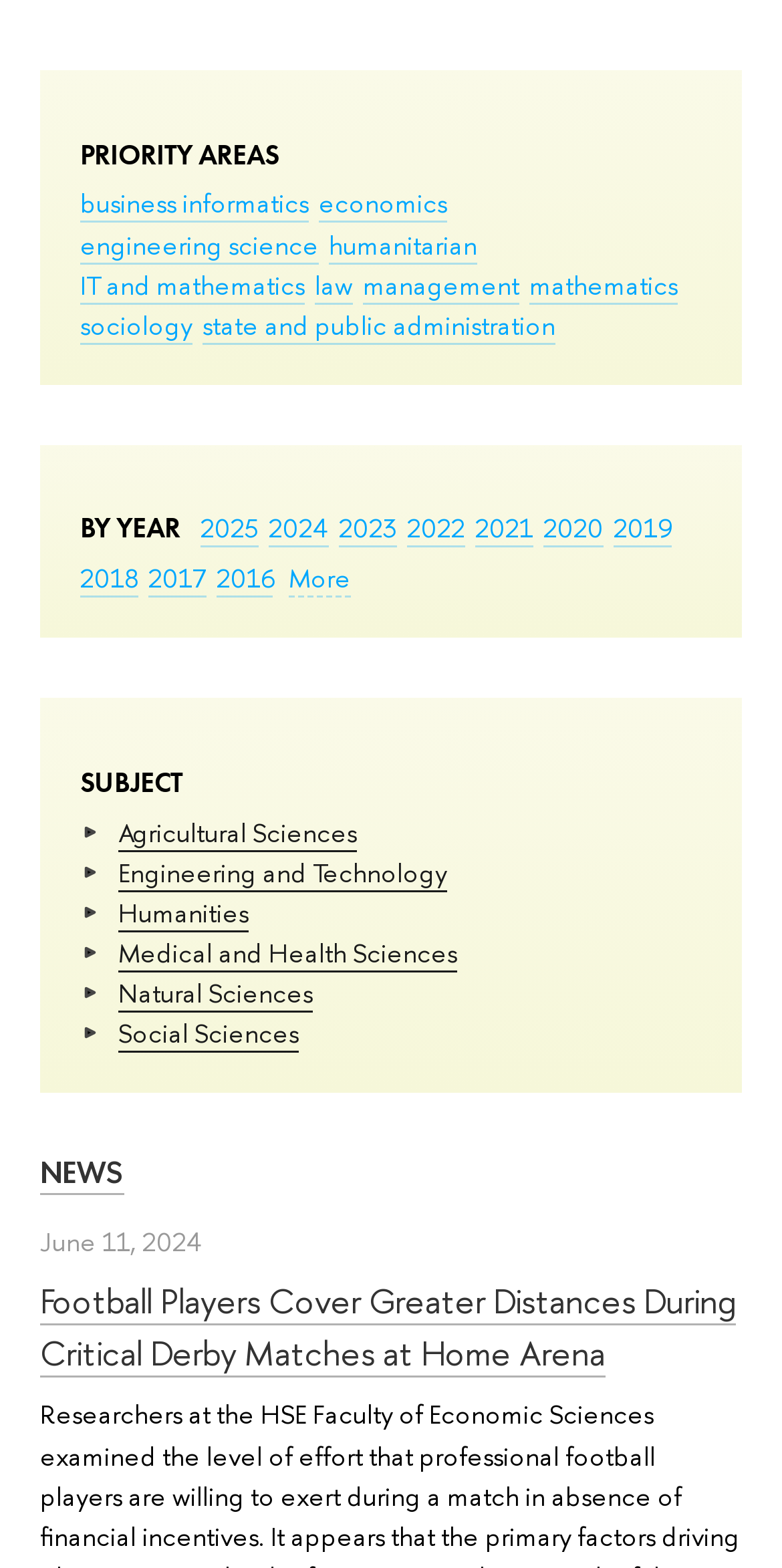Please determine the bounding box coordinates, formatted as (top-left x, top-left y, bottom-right x, bottom-right y), with all values as floating point numbers between 0 and 1. Identify the bounding box of the region described as: 2024

[0.344, 0.325, 0.421, 0.35]